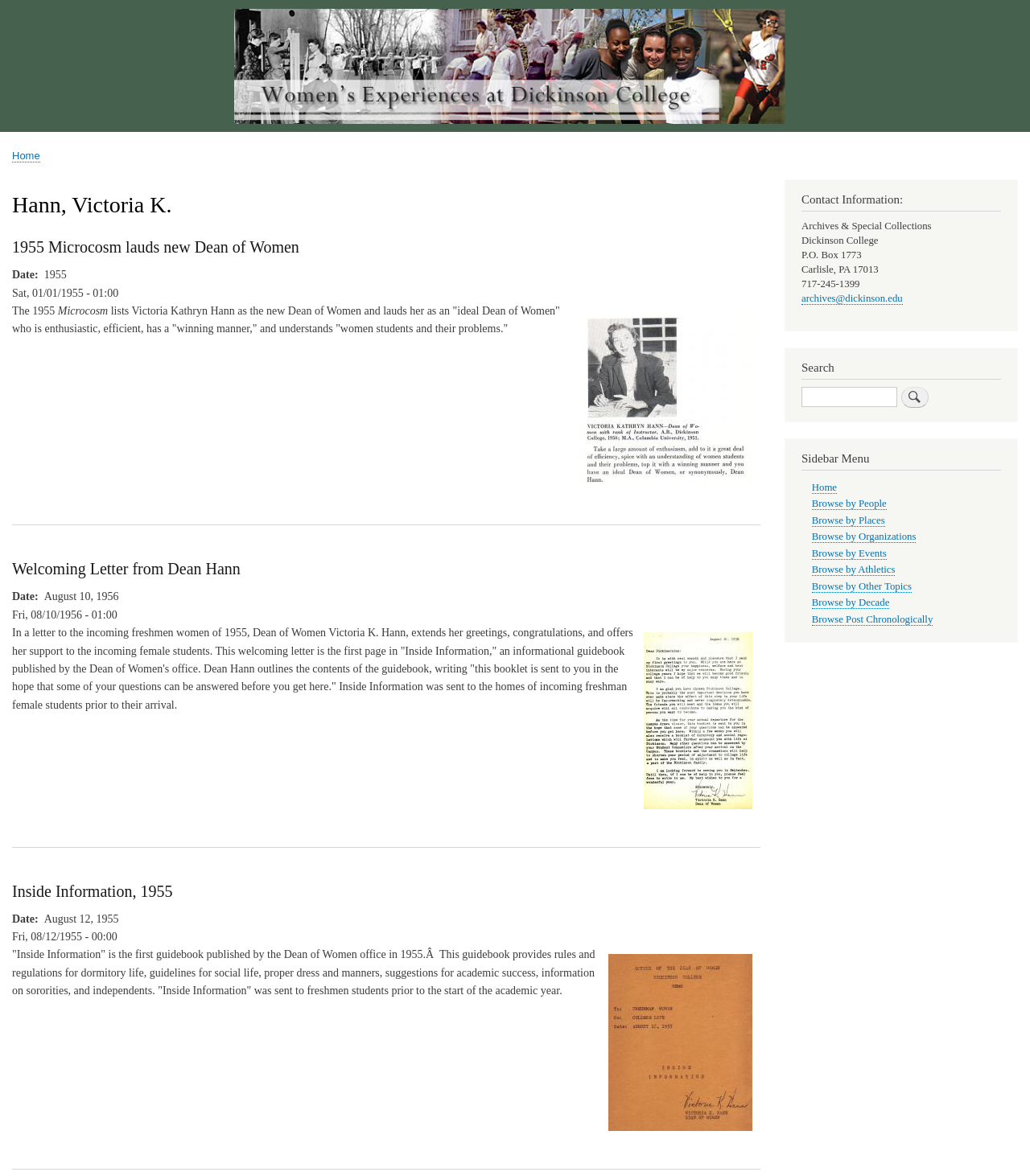Provide a thorough description of the webpage you see.

The webpage is about Victoria K. Hann, specifically her experiences at Dickinson College. At the top, there is a navigation menu with a "Skip to main content" link, followed by a "Home" link with an accompanying image. Below this, there is a breadcrumb navigation section.

The main content is divided into three articles. The first article has a heading "1955 Microcosm lauds new Dean of Women" and includes a link, a date "Sat, 01/01/1955 - 01:00", and a static text describing Victoria K. Hann as the new Dean of Women. There is also an image with an alt text "1955 Microcosm lauds new Dean of Women" and a button controlling a colorbox.

The second article has a heading "Welcoming Letter from Dean Hann" and includes a link, a date "Fri, 08/10/1956 - 01:00", and a static text describing a welcoming letter from Dean Hann to incoming freshmen women. There is also an image with an alt text "Welcoming Letter from Dean Hann" and a button controlling a colorbox.

The third article has a heading "Inside Information, 1955" and includes a link, a date "Fri, 08/12/1955 - 00:00", and a static text describing "Inside Information" as a guidebook published by the Dean of Women office in 1955. There is also an image with an alt text "Inside Information, 1955" and a button controlling a colorbox.

On the right side of the page, there is a complementary section with a heading "Contact Information:" and includes the contact details of the Archives & Special Collections at Dickinson College. Below this, there is a search section with a search box and a button. Further down, there is a sidebar menu with links to various categories, such as "Home", "Browse by People", and "Browse by Decade".